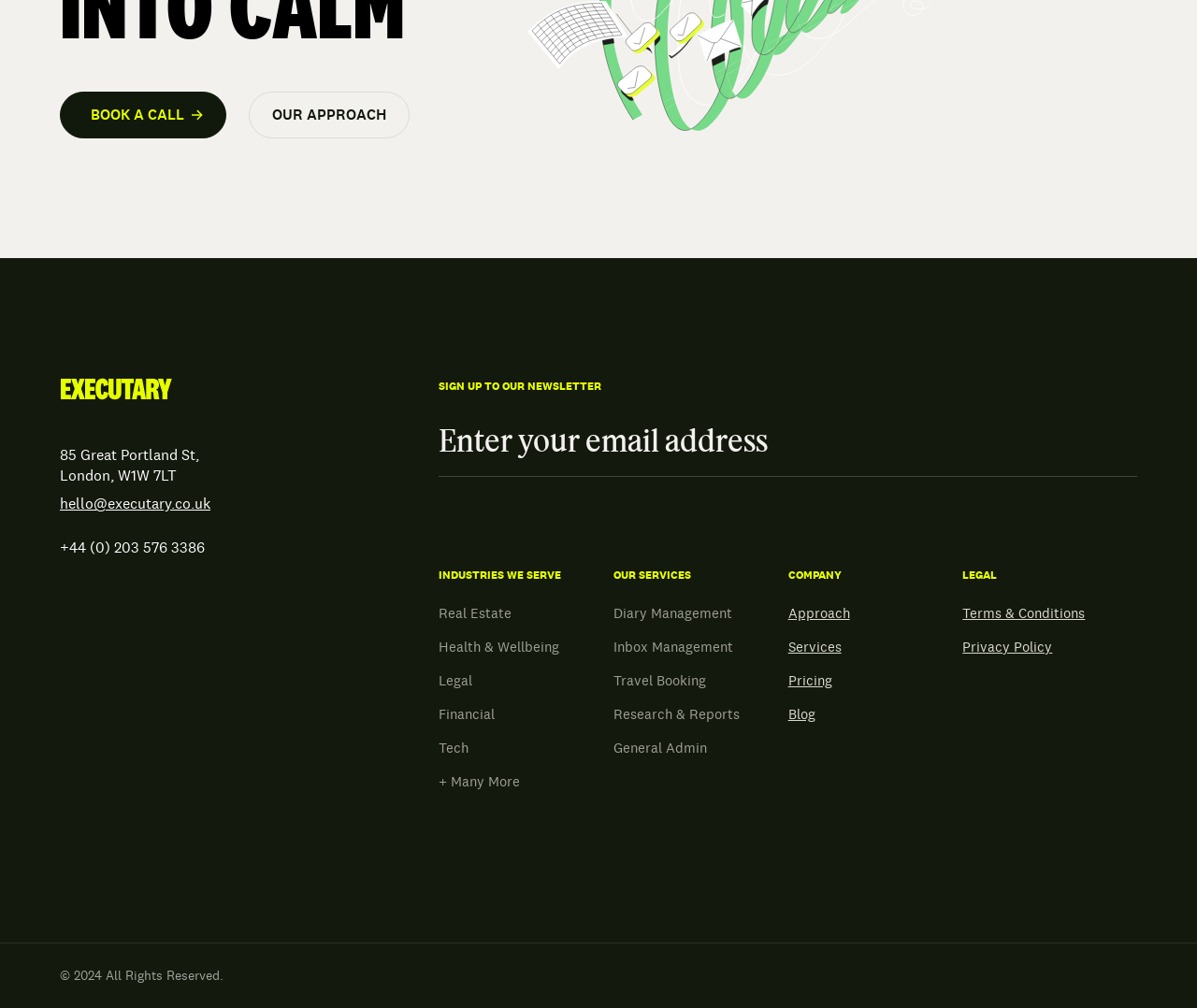Please identify the bounding box coordinates of the area I need to click to accomplish the following instruction: "Learn more about our approach".

[0.208, 0.091, 0.342, 0.138]